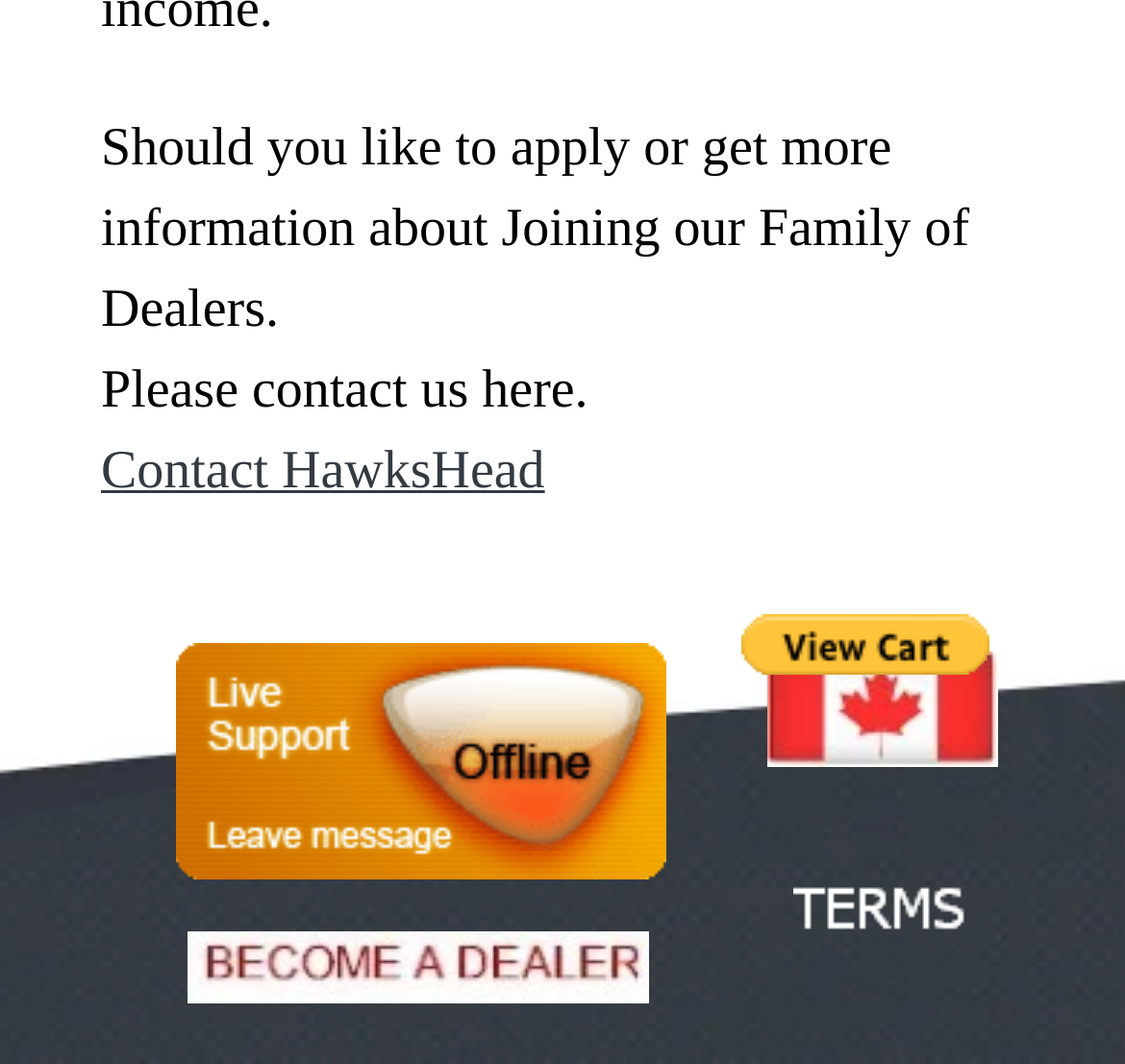What is the function of the 'PayPal' button?
Identify the answer in the screenshot and reply with a single word or phrase.

Make online payment